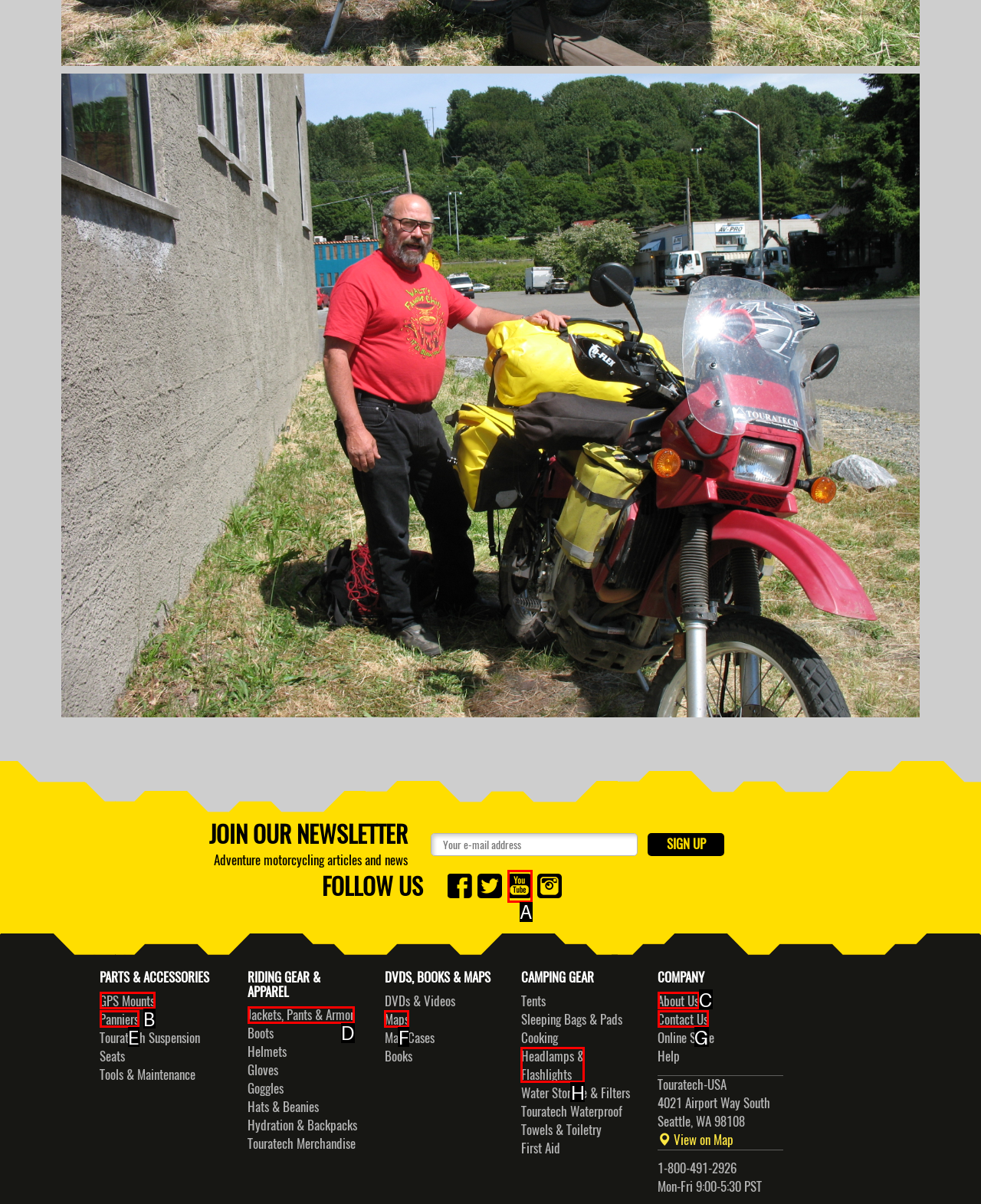Point out the HTML element that matches the following description: Headlamps & Flashlights
Answer with the letter from the provided choices.

H